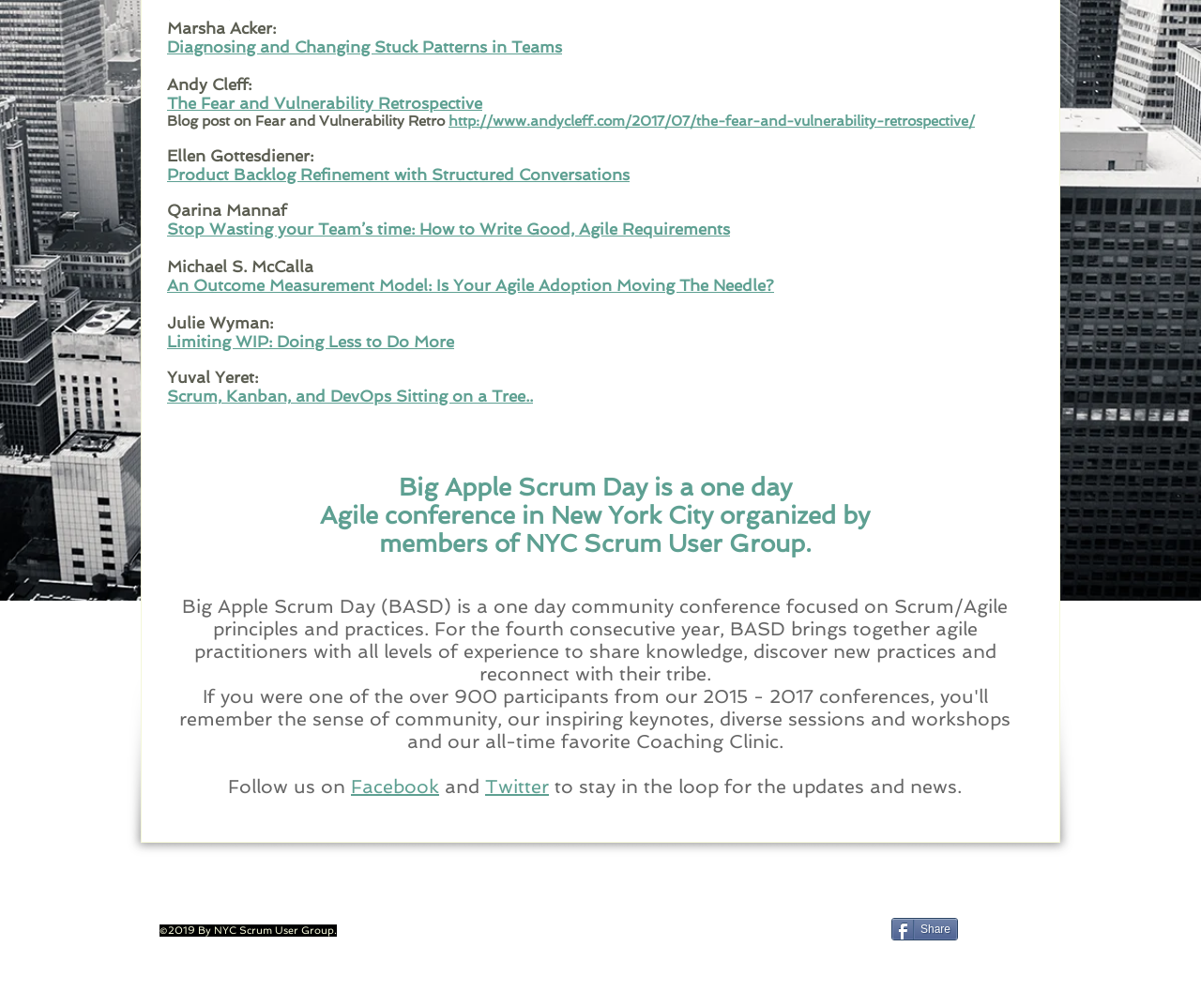Provide the bounding box for the UI element matching this description: "The Fear and Vulnerability Retrospective".

[0.139, 0.095, 0.402, 0.112]